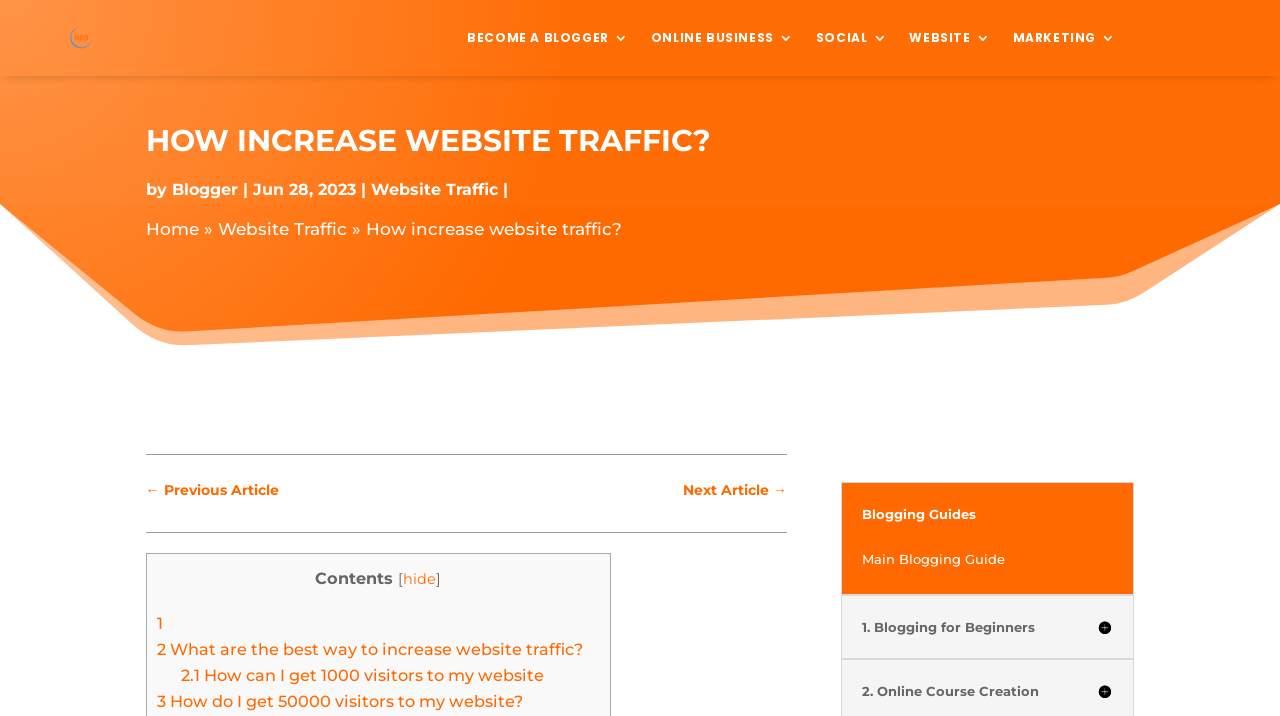What is the date of the article?
Use the image to give a comprehensive and detailed response to the question.

I found the date of the article by looking at the StaticText element 'Jun 28, 2023' which is located at [0.197, 0.251, 0.278, 0.278] and is a sibling element of the link 'Blogger'.